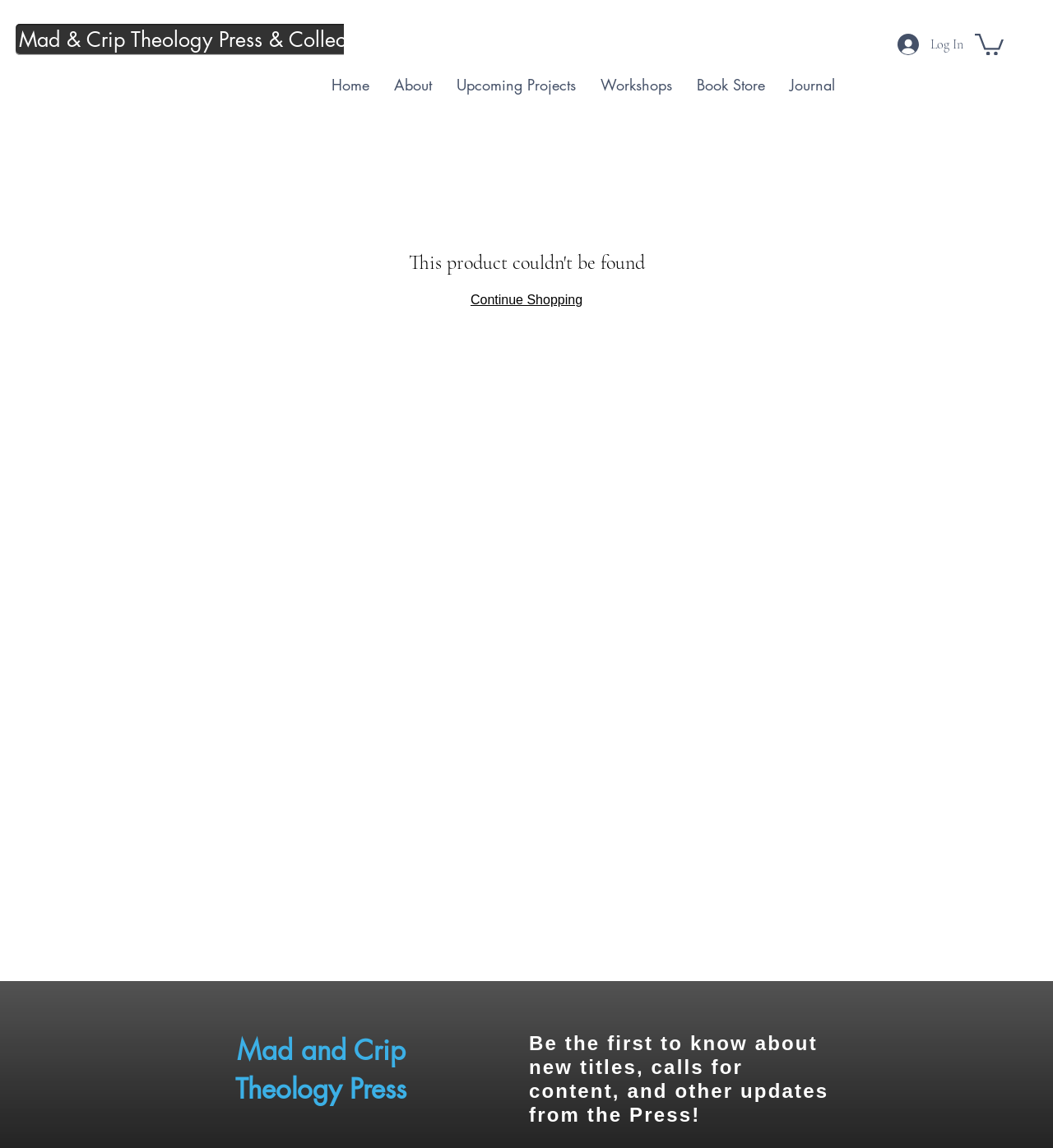Specify the bounding box coordinates of the area to click in order to follow the given instruction: "log in."

[0.841, 0.025, 0.905, 0.052]